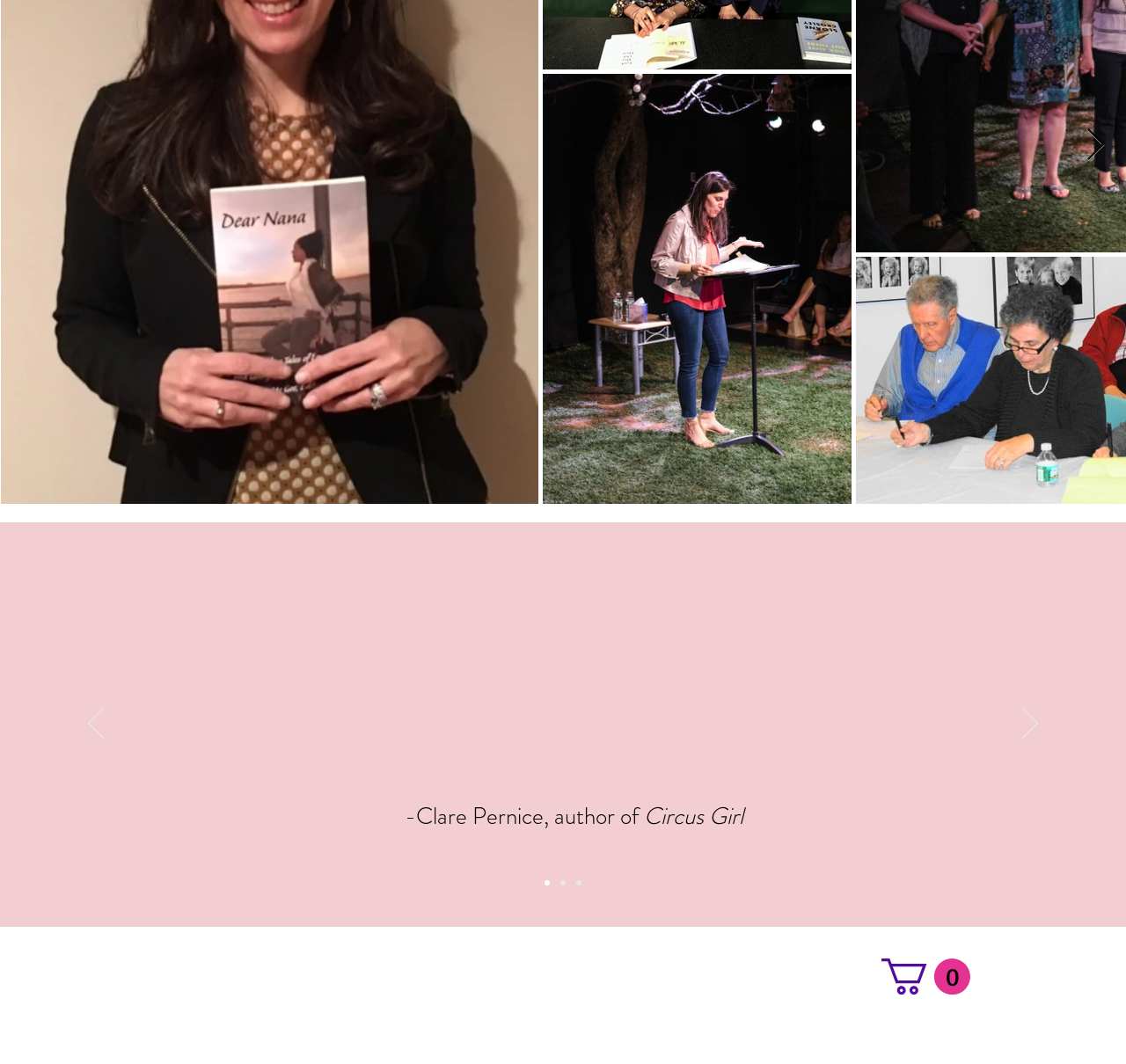Determine the coordinates of the bounding box for the clickable area needed to execute this instruction: "Click the 'Next Item' button".

[0.964, 0.12, 0.982, 0.153]